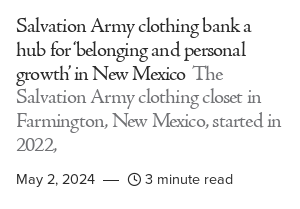Describe all significant details and elements found in the image.

The image features a heading that reads "Salvation Army clothing bank a hub for ‘belonging and personal growth’ in New Mexico," highlighting the role of a clothing closet initiated by The Salvation Army in Farmington, New Mexico, which began in 2022. Below the heading, it includes a brief introductory statement about the program's purpose, focusing on fostering a sense of community and personal development. The publication date is noted as May 2, 2024, with a reading time indicated as a "3 minute read," suggesting a concise yet informative article on this initiative.